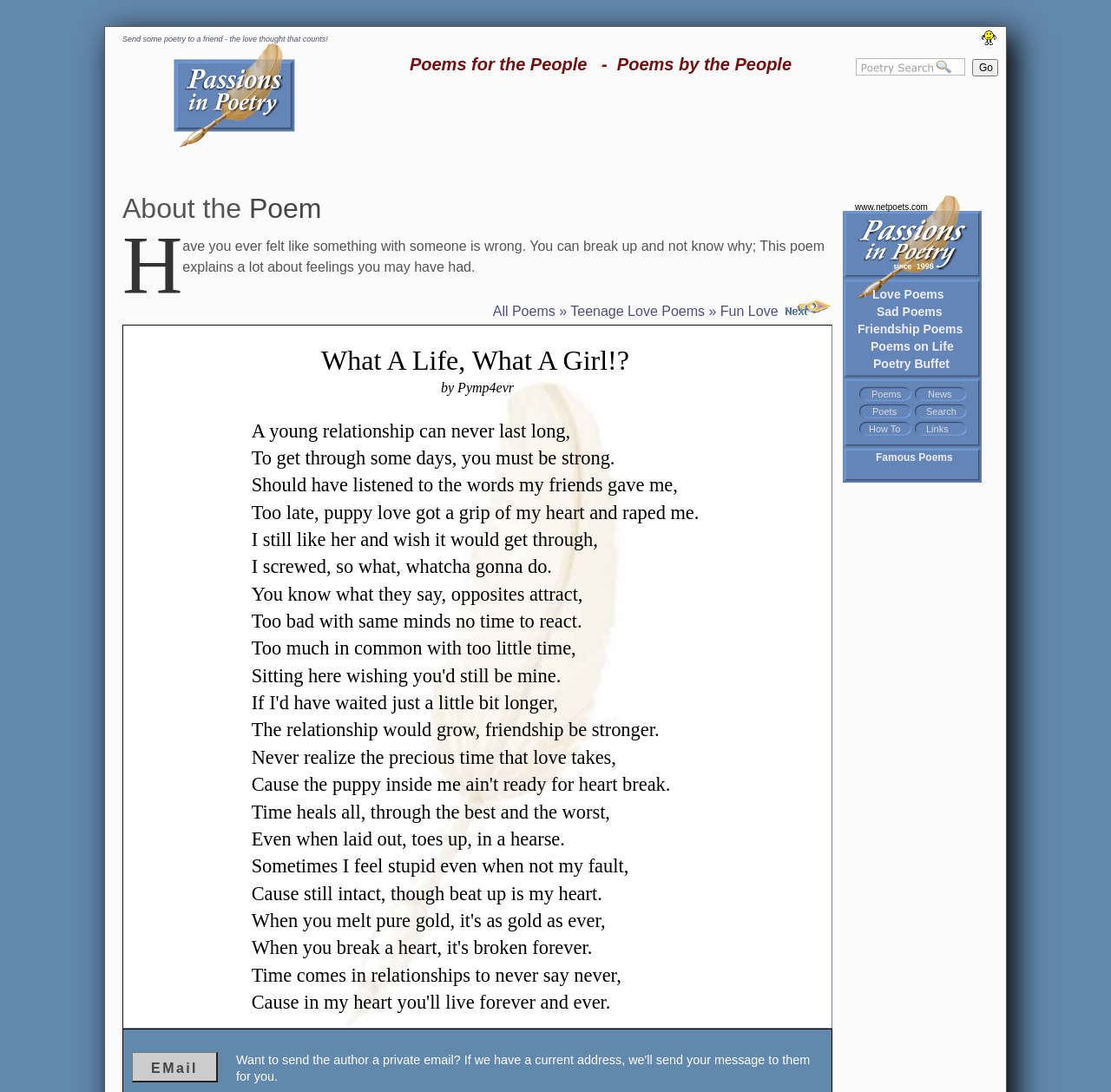Provide a one-word or short-phrase answer to the question:
What type of poem is being described?

Love poem